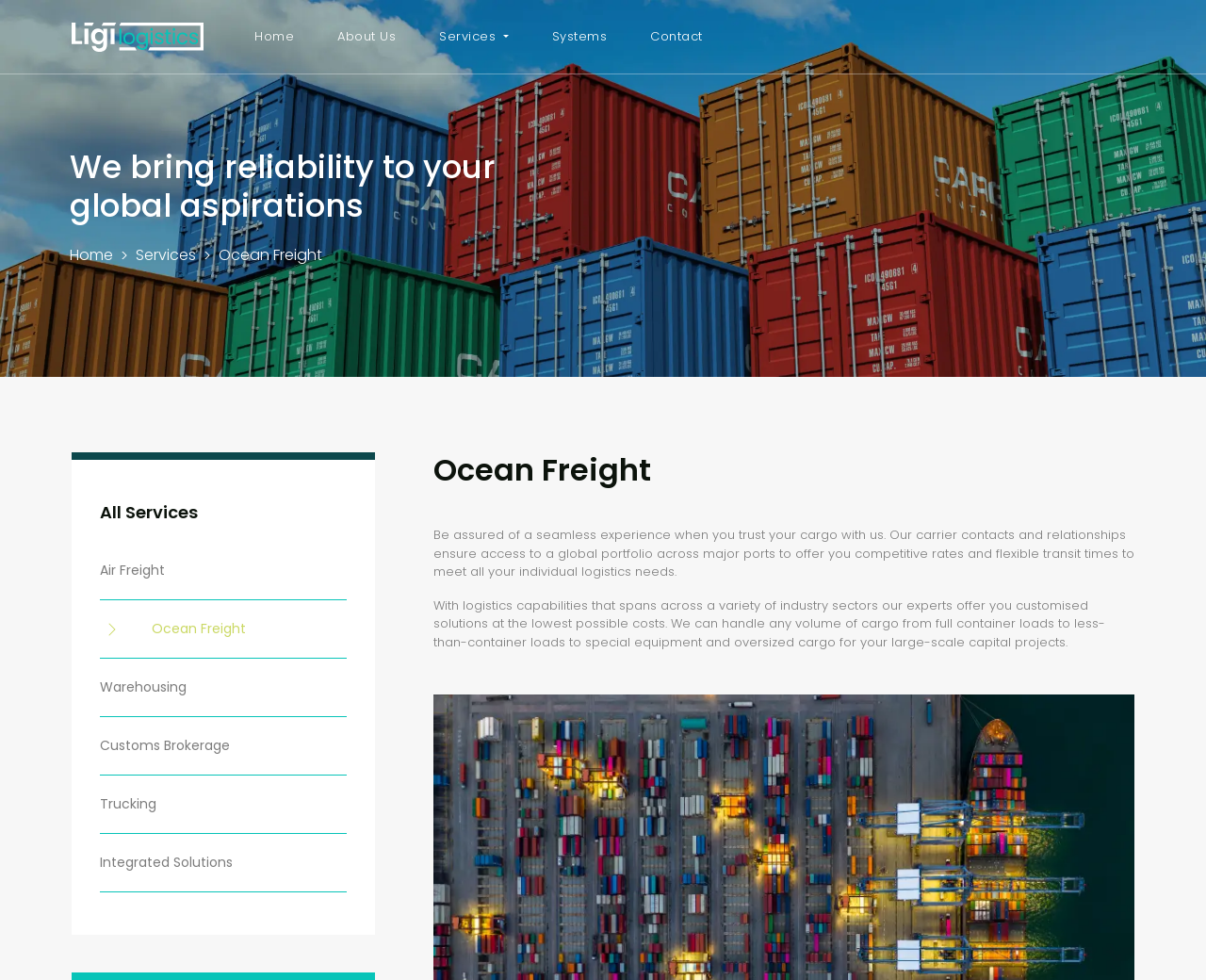Examine the image carefully and respond to the question with a detailed answer: 
What is the benefit of trusting the company with cargo?

The benefit of trusting the company with cargo can be found in the static text under the 'Ocean Freight' heading, which states 'Be assured of a seamless experience when you trust your cargo with us...'. This text has a bounding box of [0.359, 0.537, 0.941, 0.593].